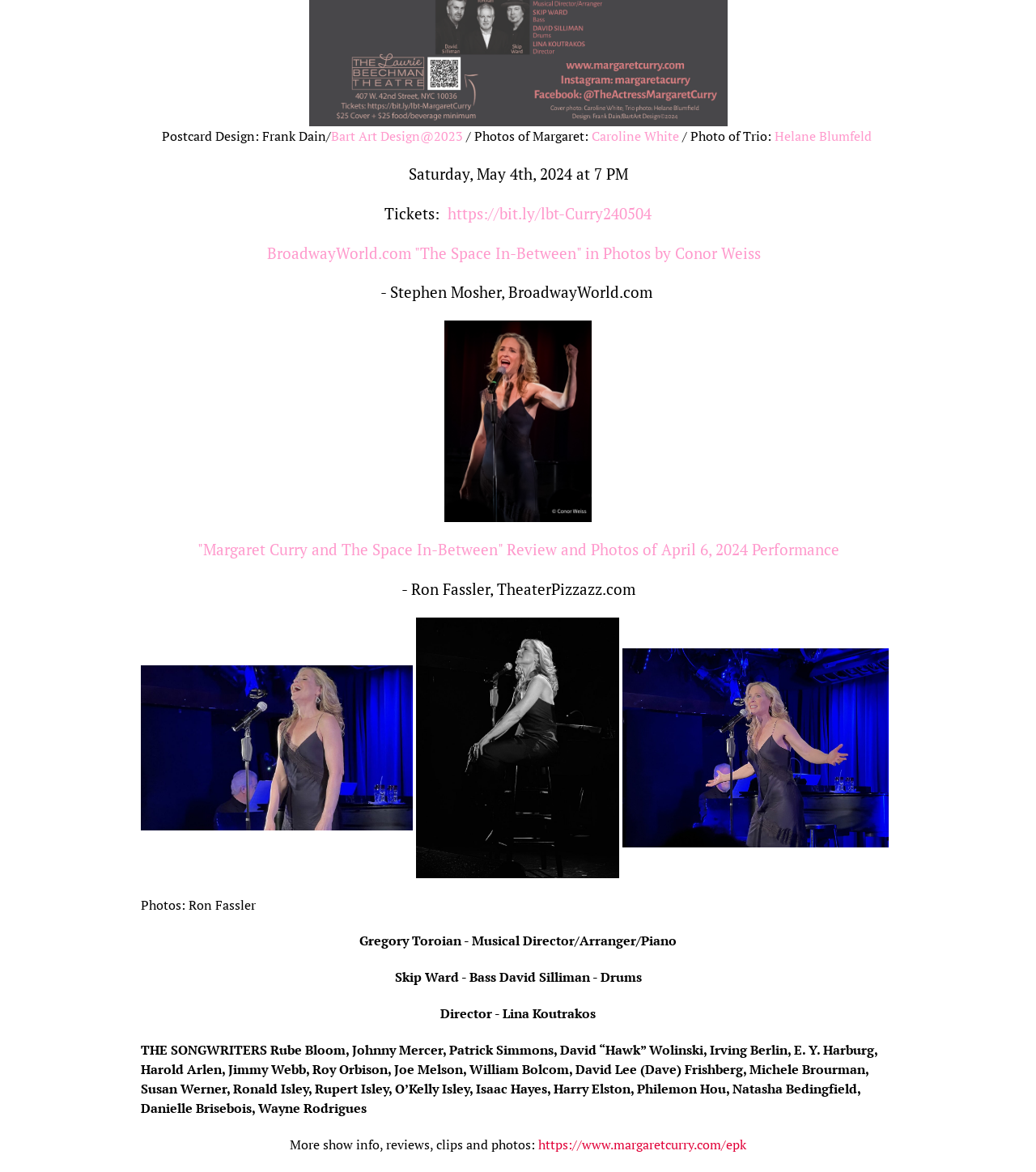From the element description: "Caroline White", extract the bounding box coordinates of the UI element. The coordinates should be expressed as four float numbers between 0 and 1, in the order [left, top, right, bottom].

[0.571, 0.109, 0.655, 0.124]